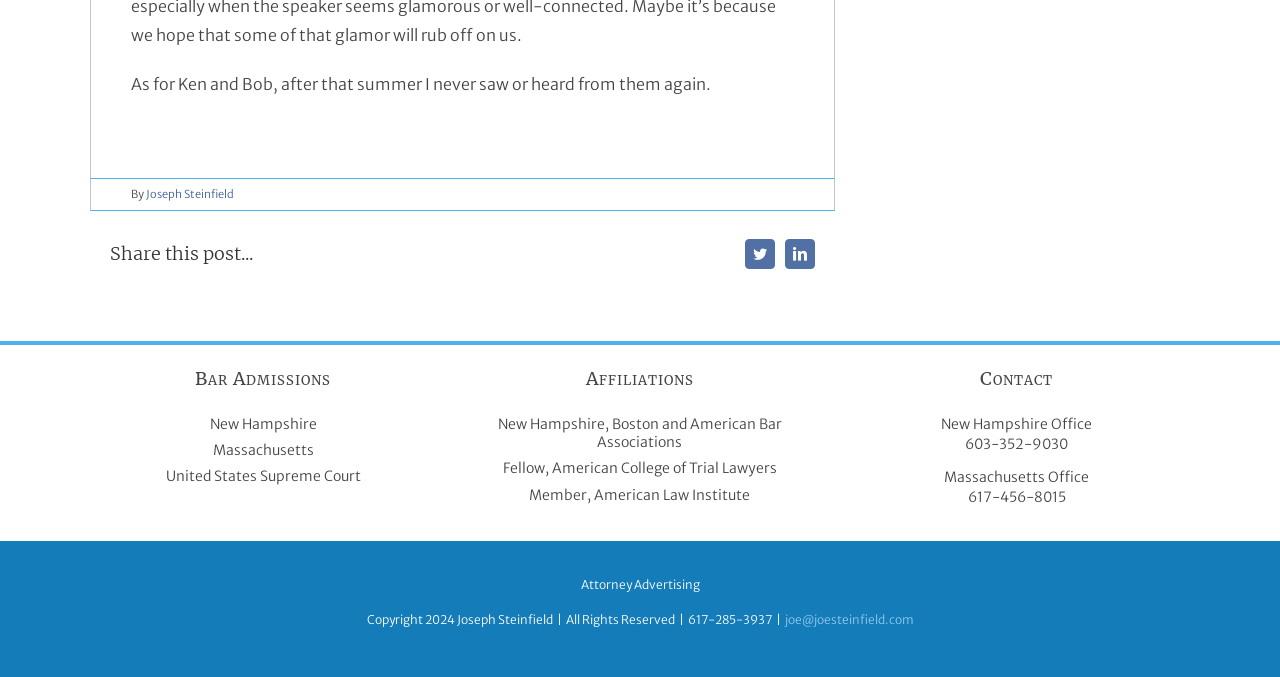Please find the bounding box coordinates in the format (top-left x, top-left y, bottom-right x, bottom-right y) for the given element description. Ensure the coordinates are floating point numbers between 0 and 1. Description: LinkedIn

[0.613, 0.353, 0.637, 0.398]